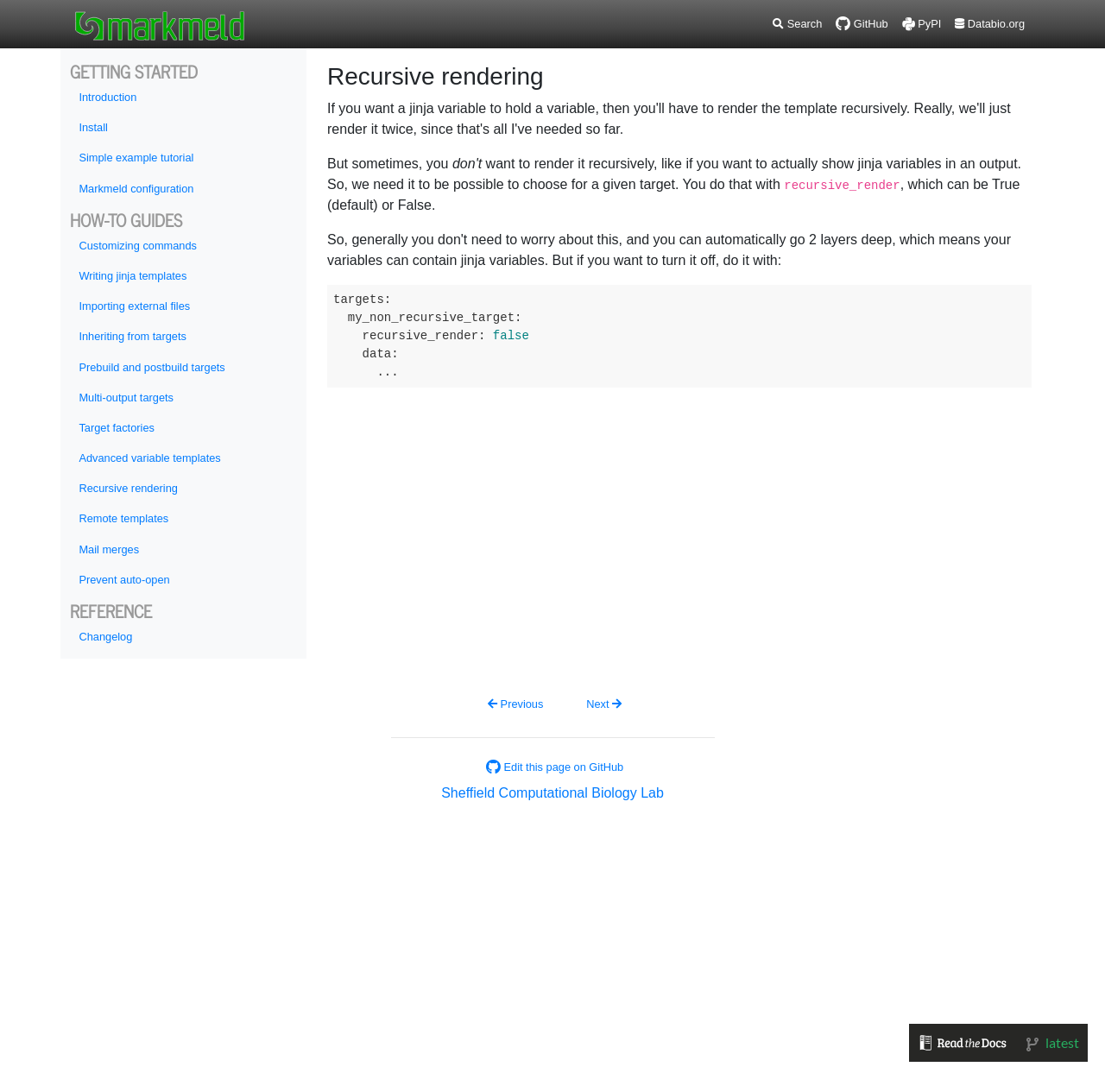Can you give a detailed response to the following question using the information from the image? What is the title of the second heading?

I scanned the webpage and found multiple headings. The second heading is 'HOW-TO GUIDES', which is located below the 'GETTING STARTED' heading.